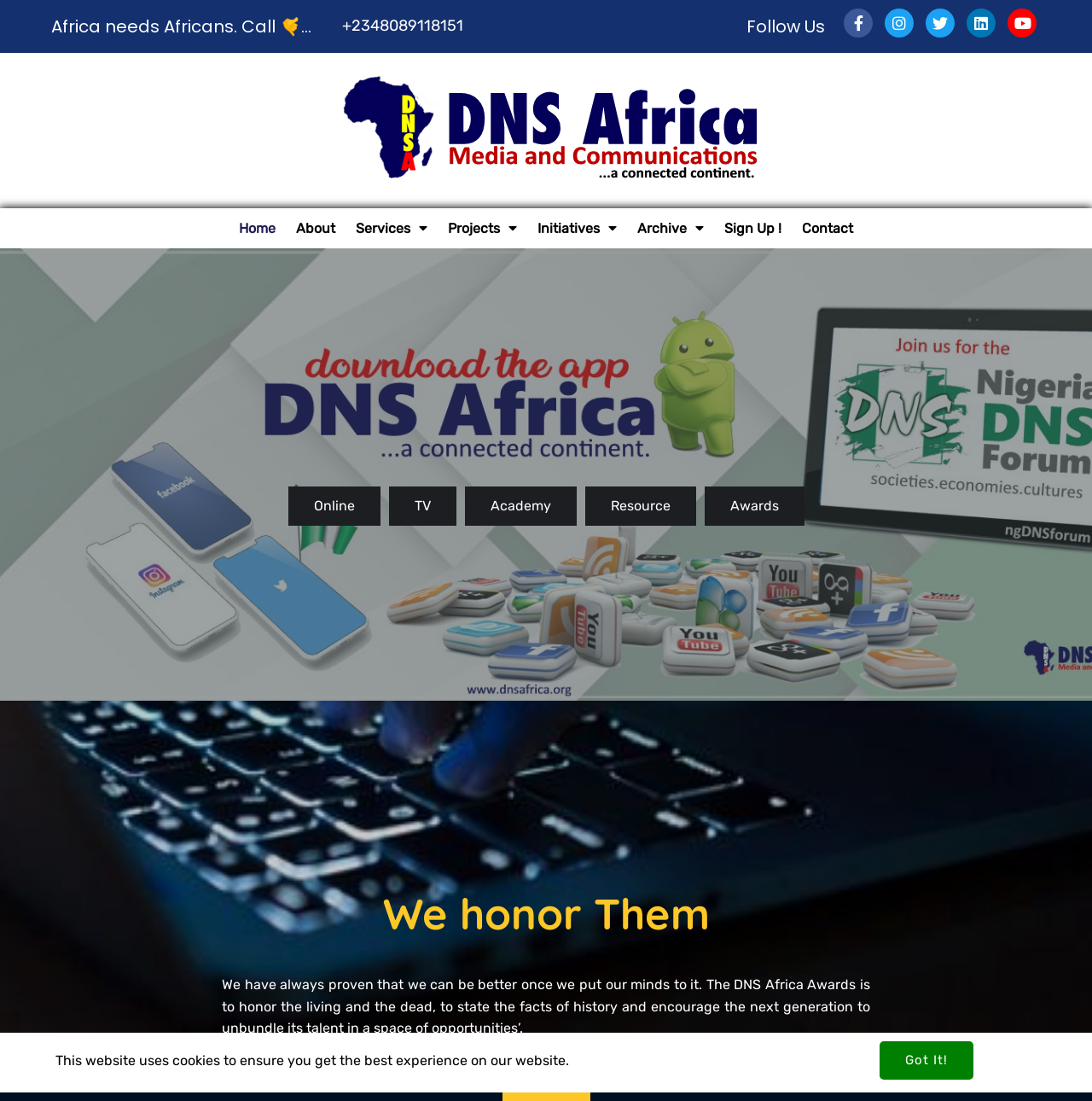Locate the bounding box coordinates of the element you need to click to accomplish the task described by this instruction: "Click the About link".

[0.263, 0.193, 0.315, 0.222]